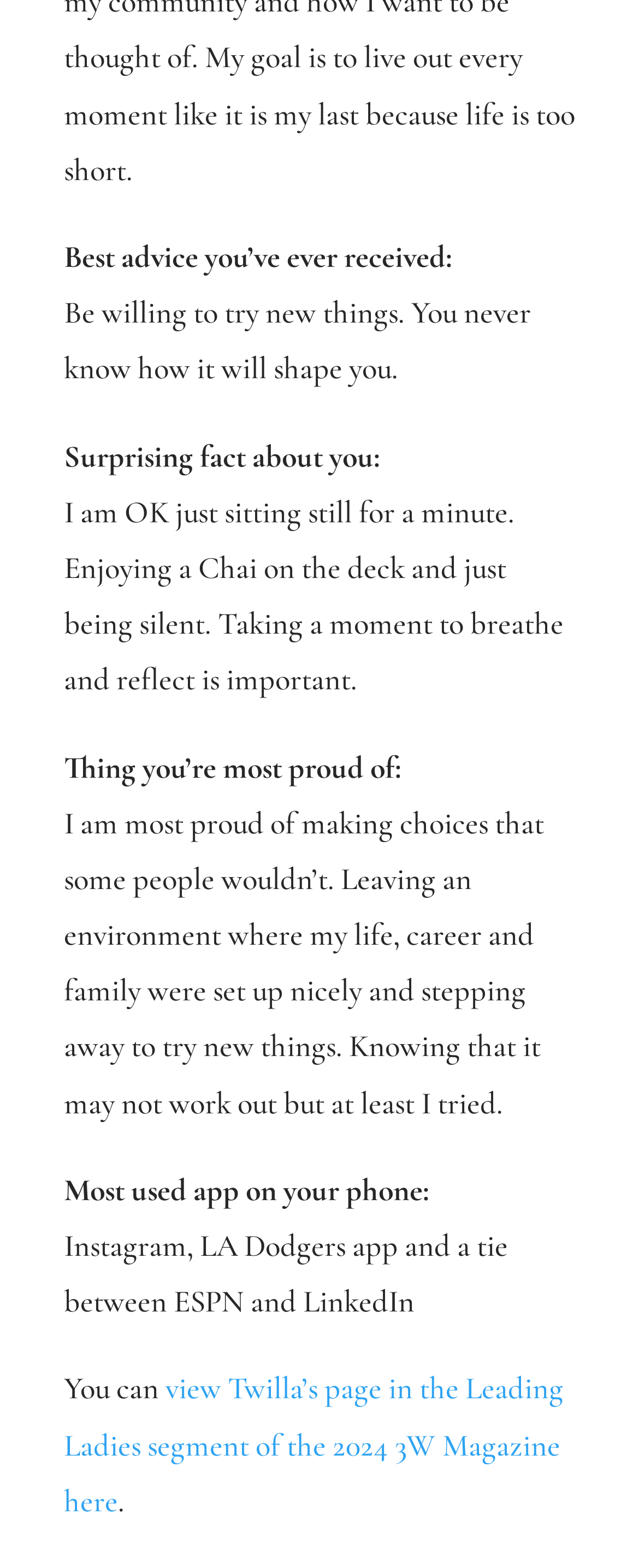Respond with a single word or phrase to the following question: What are the most used apps on the person’s phone?

Instagram, LA Dodgers app, ESPN, and LinkedIn.